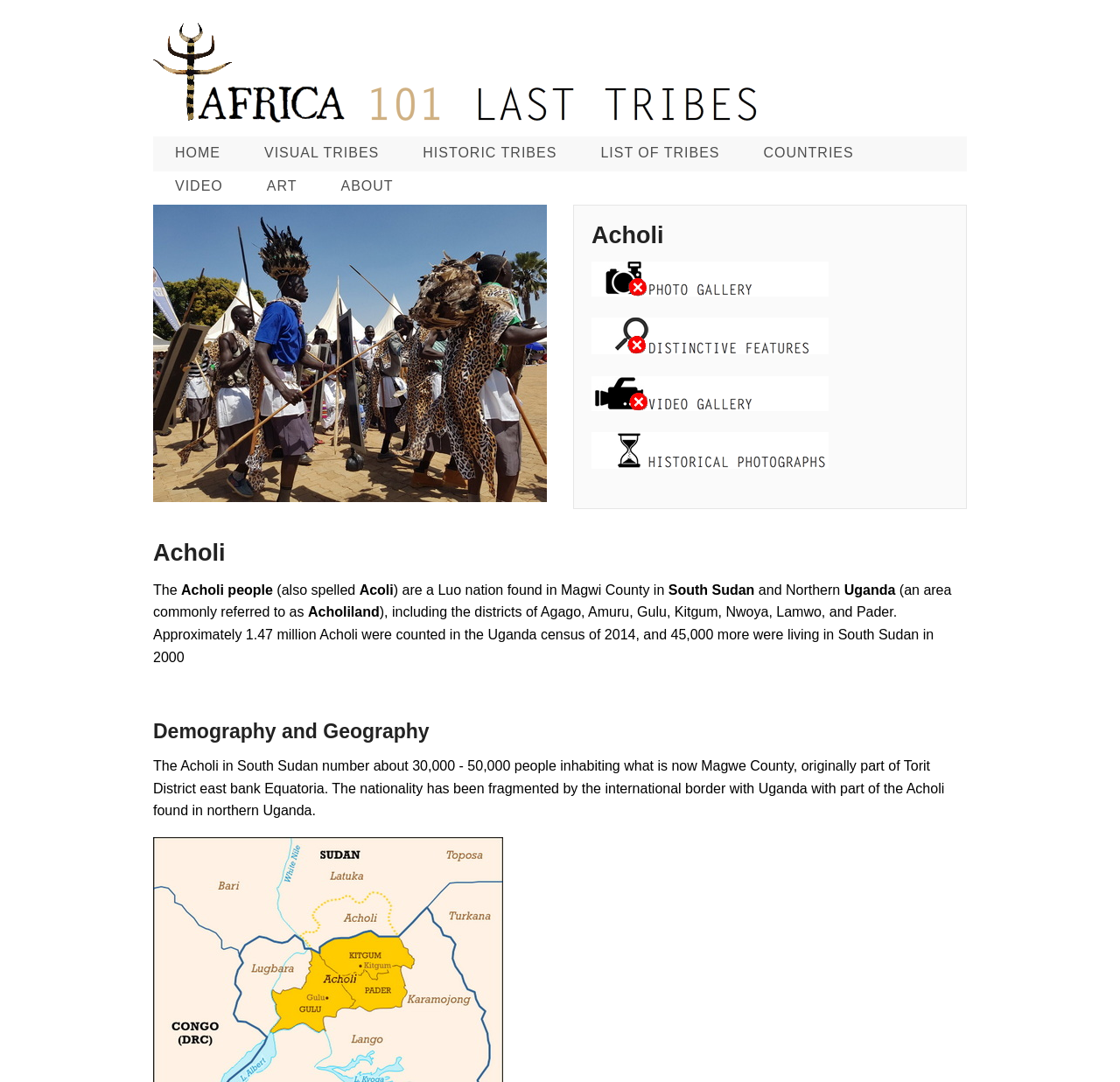Provide the bounding box coordinates of the HTML element described by the text: "Historic Tribes". The coordinates should be in the format [left, top, right, bottom] with values between 0 and 1.

[0.358, 0.126, 0.517, 0.157]